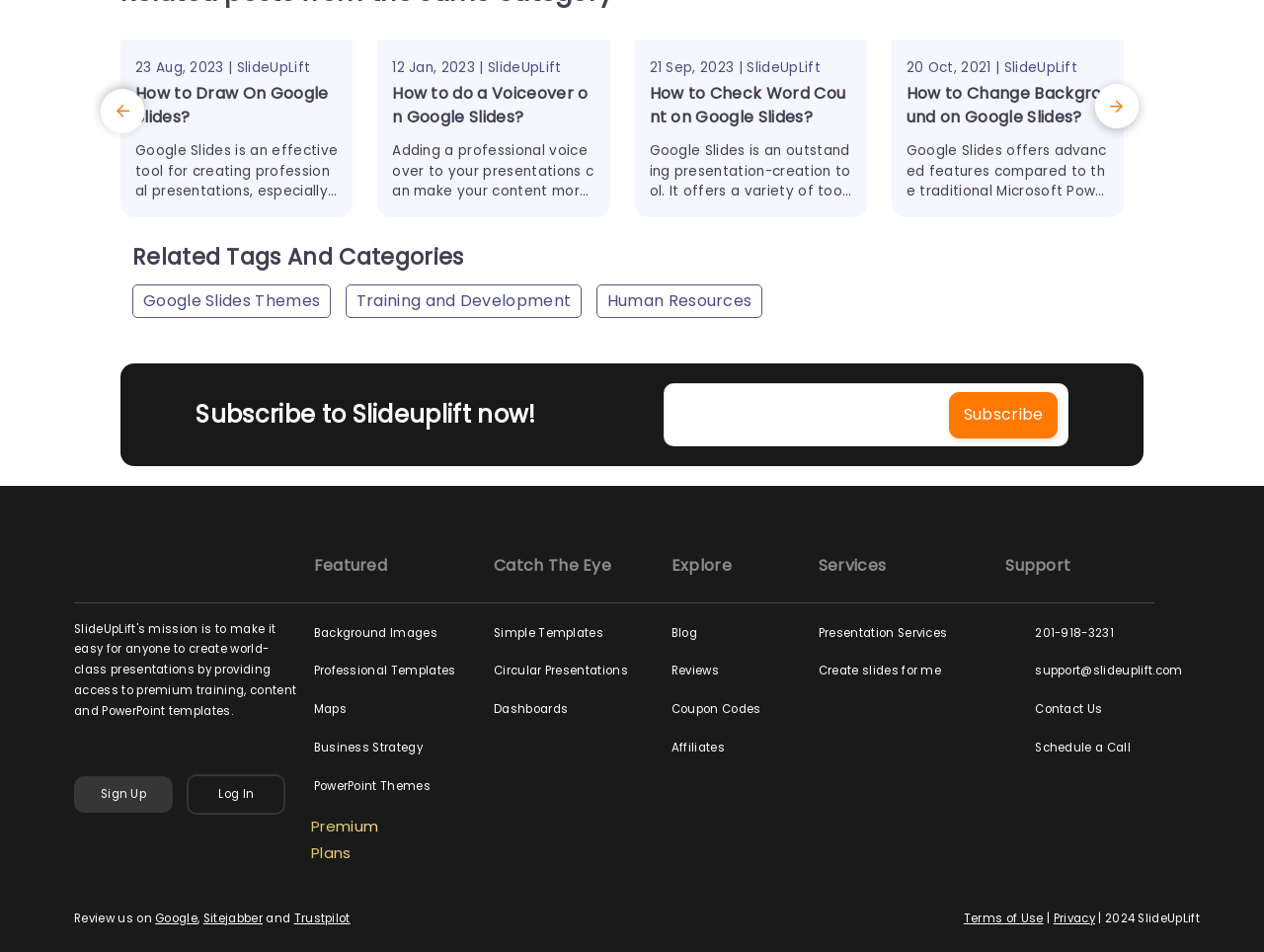What type of content is available under the 'Featured' section?
Please provide a single word or phrase as your answer based on the screenshot.

Background Images, Professional Templates, etc.